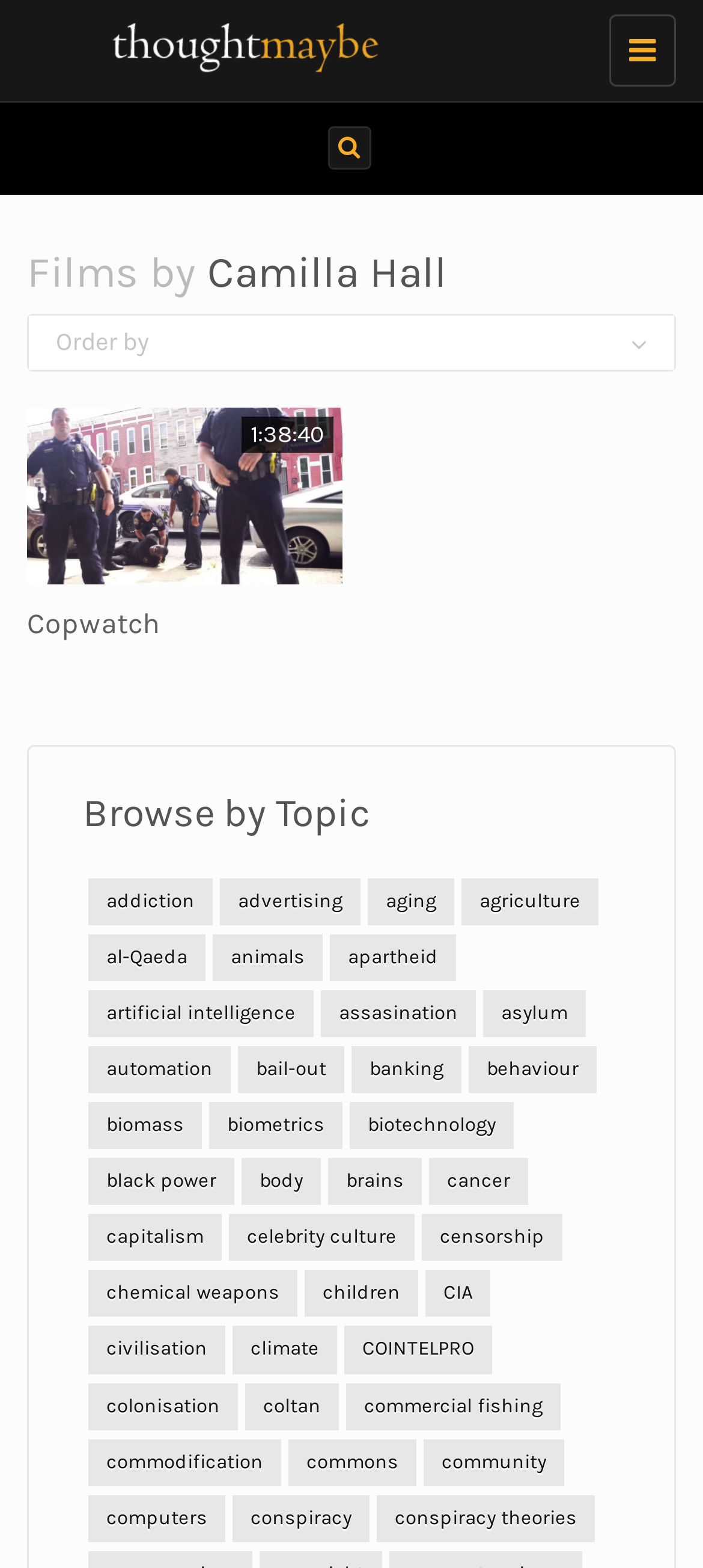Can you pinpoint the bounding box coordinates for the clickable element required for this instruction: "Browse films by topic"? The coordinates should be four float numbers between 0 and 1, i.e., [left, top, right, bottom].

[0.118, 0.506, 0.882, 0.533]